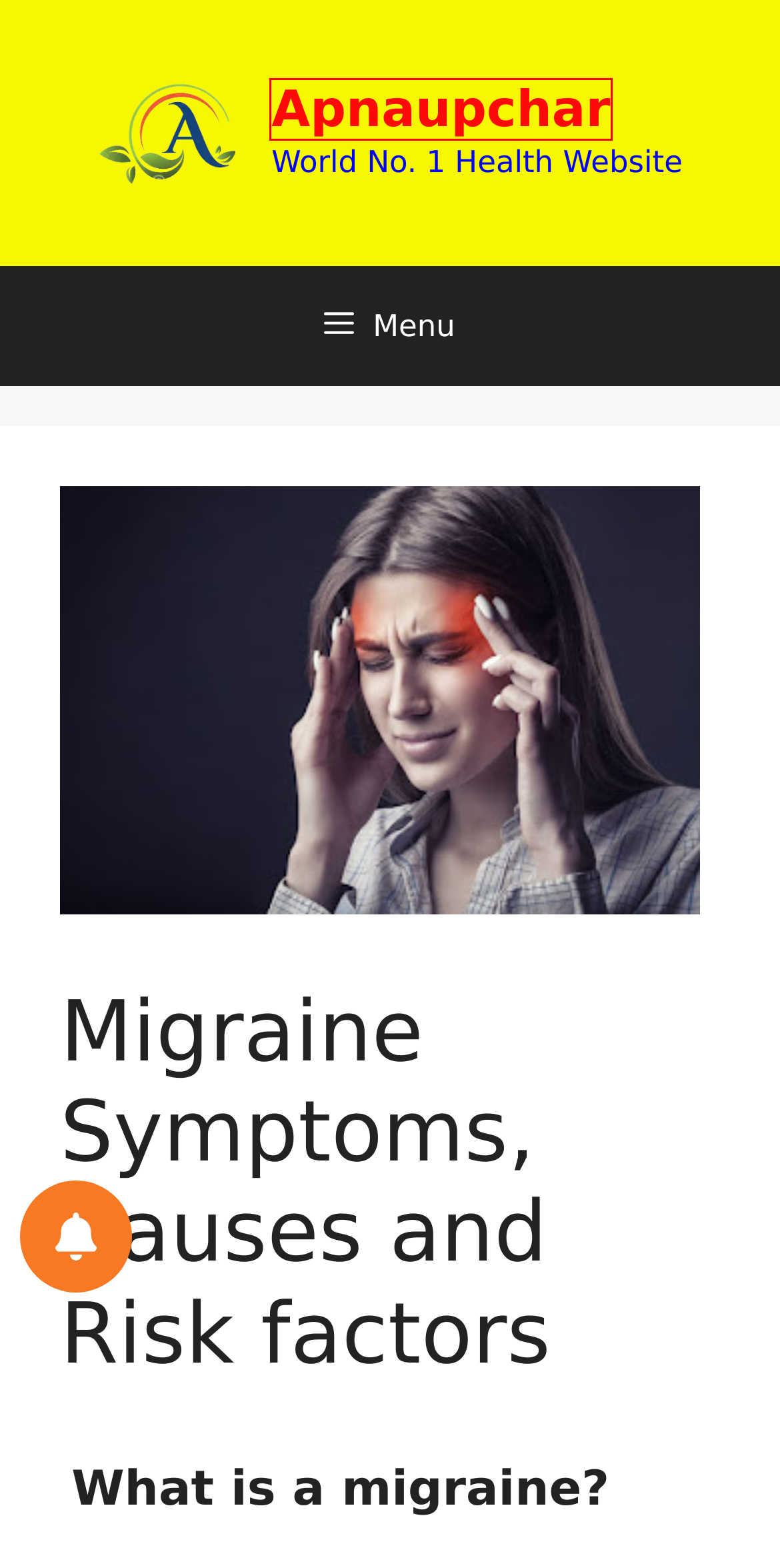Review the screenshot of a webpage which includes a red bounding box around an element. Select the description that best fits the new webpage once the element in the bounding box is clicked. Here are the candidates:
A. Apnaupchar - World No. 1 Health Website
B. Rheumatic fever ह्रदय और जोड़ों का एक खतरनाक बुखार - Apnaupchar
C. Dengue fever डेंगू बुखार क्या है ? - Apnaupchar
D. Rheumatic Fever - Symptoms, Causes & Treatment - Apnaupchar
E. टाइफाइड बुखार लक्षण और कारण : Typhoid Fever - Apnaupchar
F. Plague/Adenoid fever, प्लेग क्या है, प्लेग के कारण - Apnaupchar
G. Water Fever - Symptoma and causes - Apnaupchar
H. वायरल बुखार के कारण, लक्षण और वायरल बुखार से कैसे बचे - Apnaupchar

A